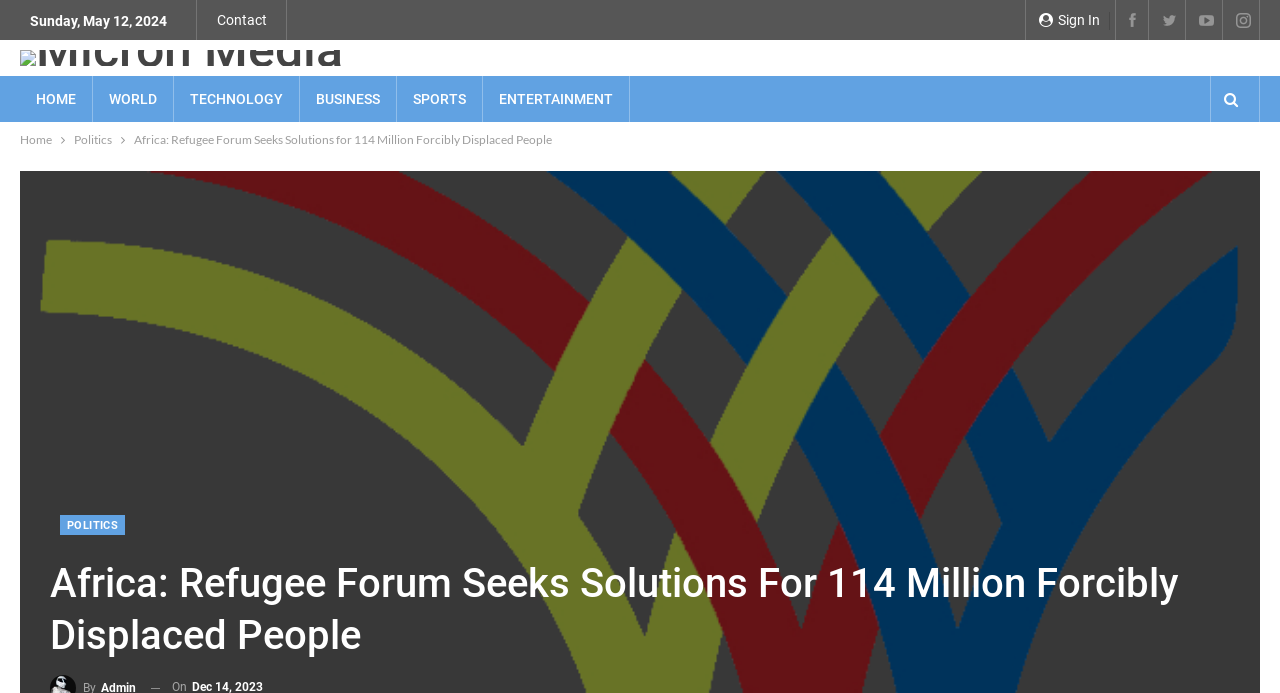What is the topic of the main article?
From the details in the image, answer the question comprehensively.

I found the topic of the main article by looking at the heading element with the text 'Africa: Refugee Forum Seeks Solutions For 114 Million Forcibly Displaced People' at coordinates [0.039, 0.805, 0.961, 0.956].